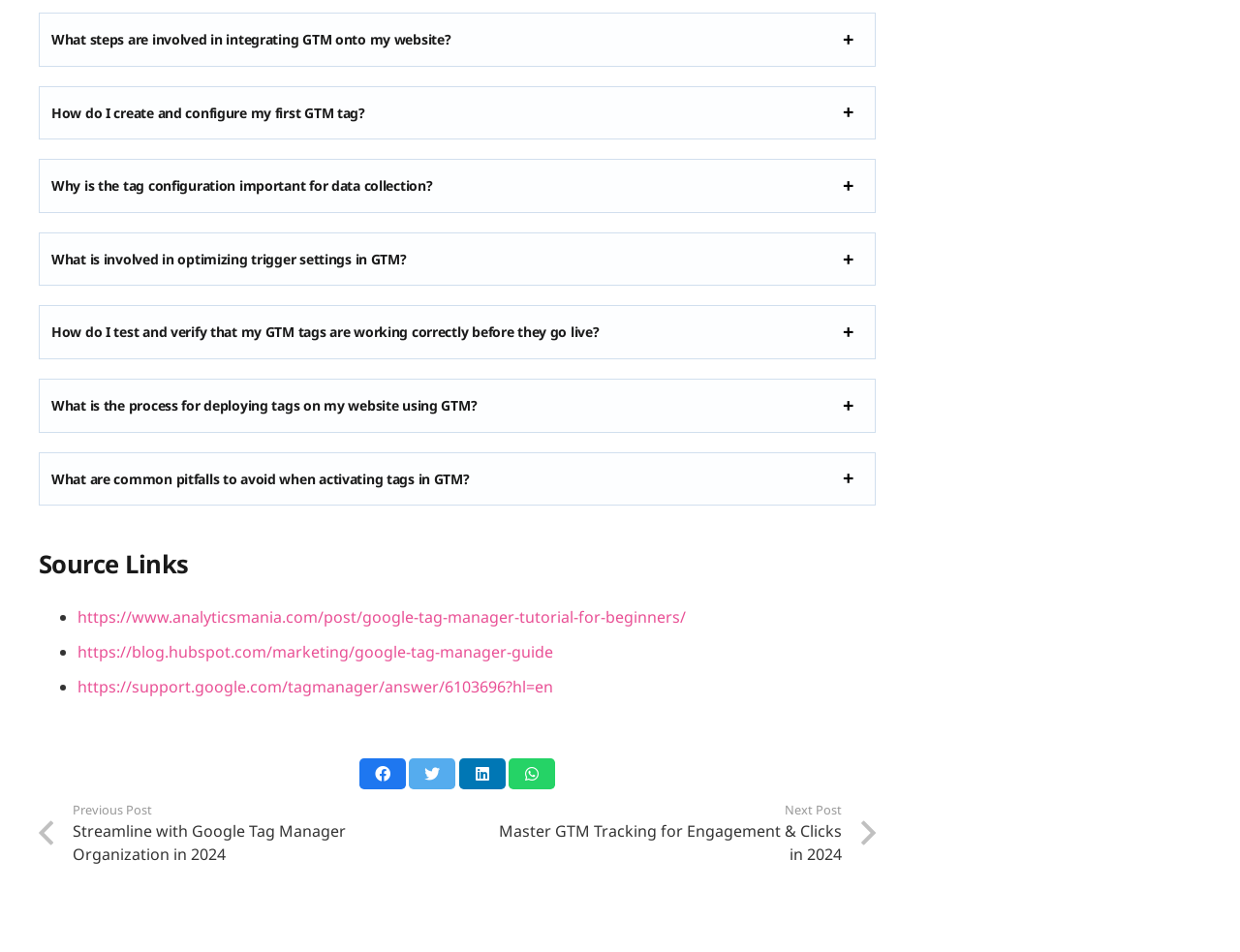Identify the bounding box for the element characterized by the following description: "https://www.analyticsmania.com/post/google-tag-manager-tutorial-for-beginners/".

[0.062, 0.637, 0.553, 0.66]